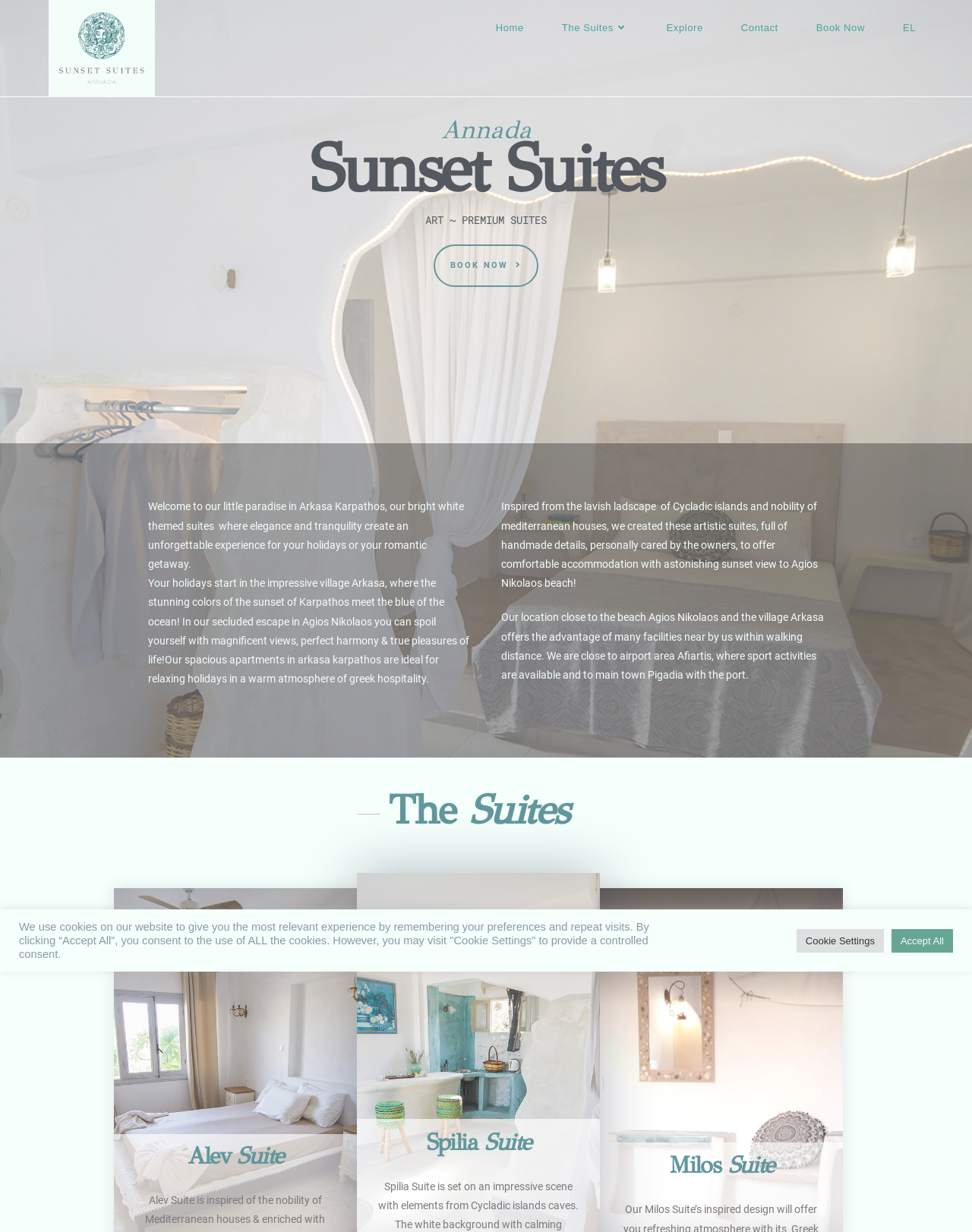Predict the bounding box for the UI component with the following description: "Book Now".

[0.82, 0.0, 0.909, 0.046]